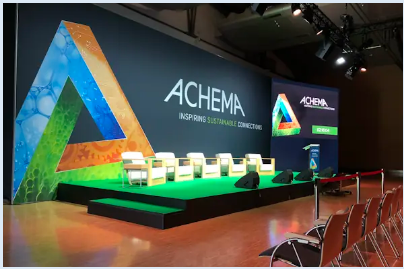Provide a comprehensive description of the image.

The image showcases a visually striking stage designed for the Achema 2022 press conference. The backdrop features a vibrant and colorful triangular design, representing the theme of sustainability and innovation associated with the event. Prominently displayed in white text is the Achema logo along with the tagline "INSPIRING SUSTAINABLE CONNECTIONS." 

The stage is equipped with several white chairs arranged for speakers or panelists, indicating an interactive session or discussion format. A podium is set to the side, suggesting readiness for presentations or speeches. The green carpet adds a fresh touch to the setup, harmonizing with the overall theme of sustainability. 

This stage design, enhanced by strategic lighting, highlights the innovative use of beMatrix's LEDskin® technology, showcasing its capabilities in creating dynamic and engaging environments for events. The arrangement is indicative of a professional setting designed to facilitate dialogue on important industry topics at one of the key exhibitions in the sector.